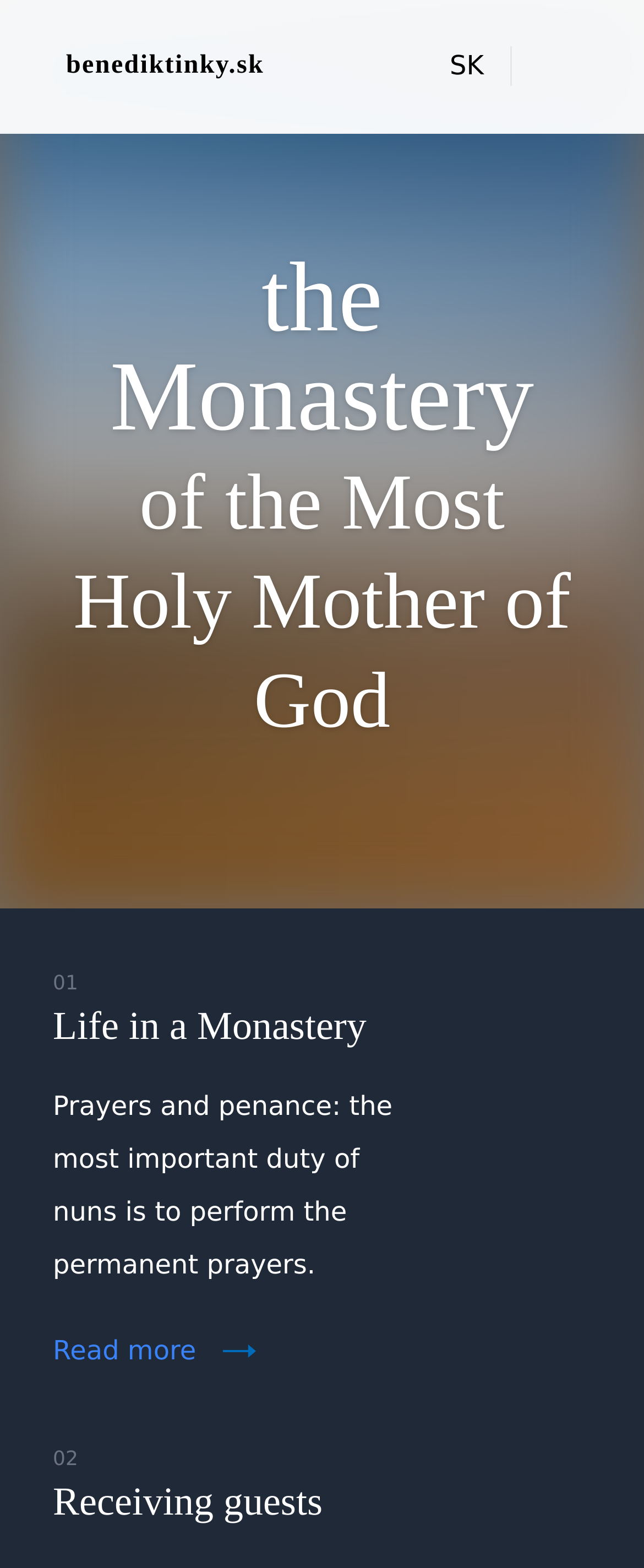Answer the question below in one word or phrase:
How many images are there on the webpage?

3